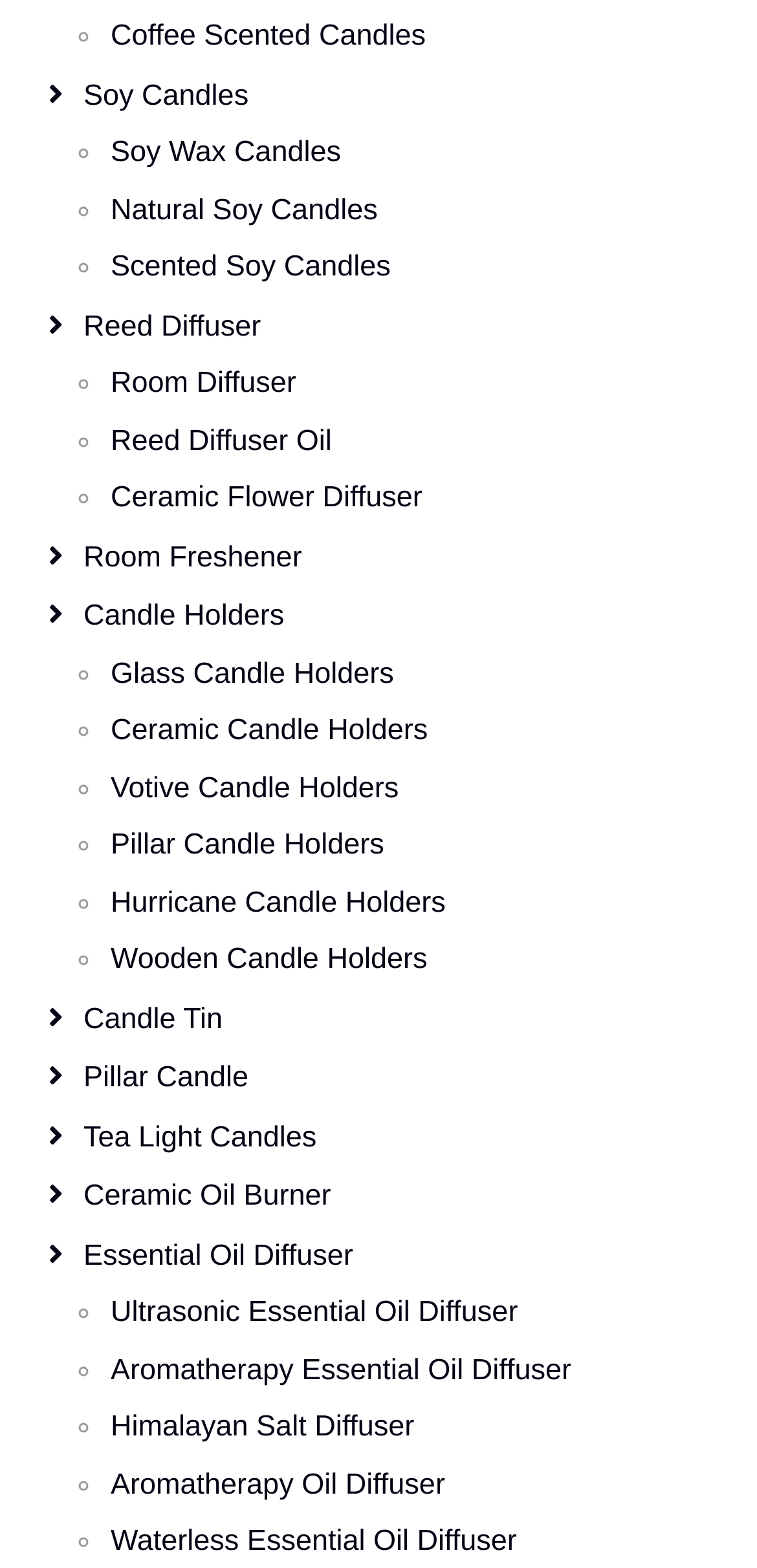Identify the bounding box coordinates of the part that should be clicked to carry out this instruction: "Learn about Ceramic Flower Diffuser".

[0.144, 0.303, 0.938, 0.334]